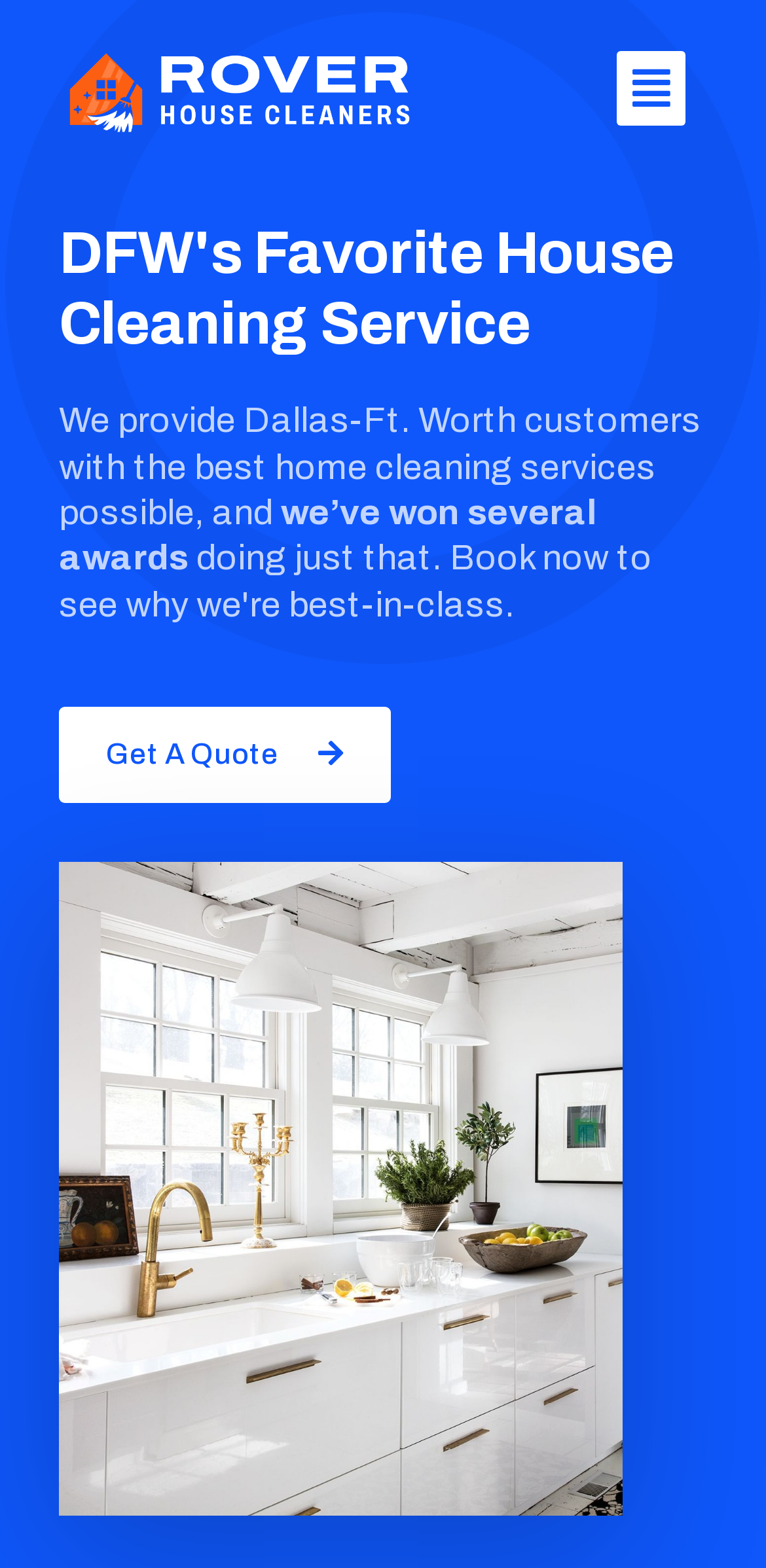What is the purpose of the 'Get A Quote' button?
Provide an in-depth and detailed explanation in response to the question.

The 'Get A Quote' button is located below the text describing the house cleaning service, and its purpose is to allow users to get a quote for the service, likely by providing some information about their house cleaning needs.